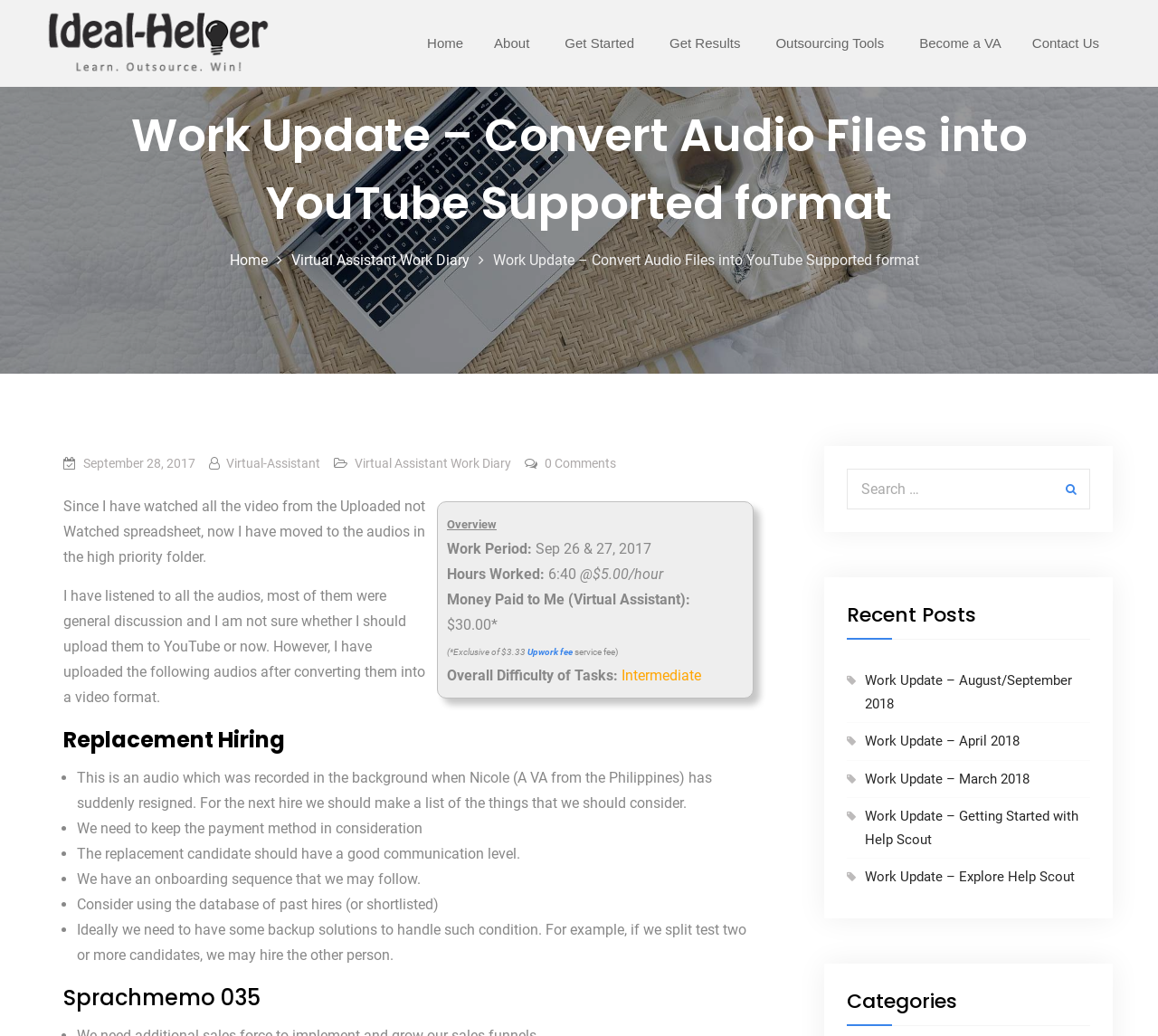Indicate the bounding box coordinates of the clickable region to achieve the following instruction: "Search for something."

[0.731, 0.452, 0.941, 0.492]